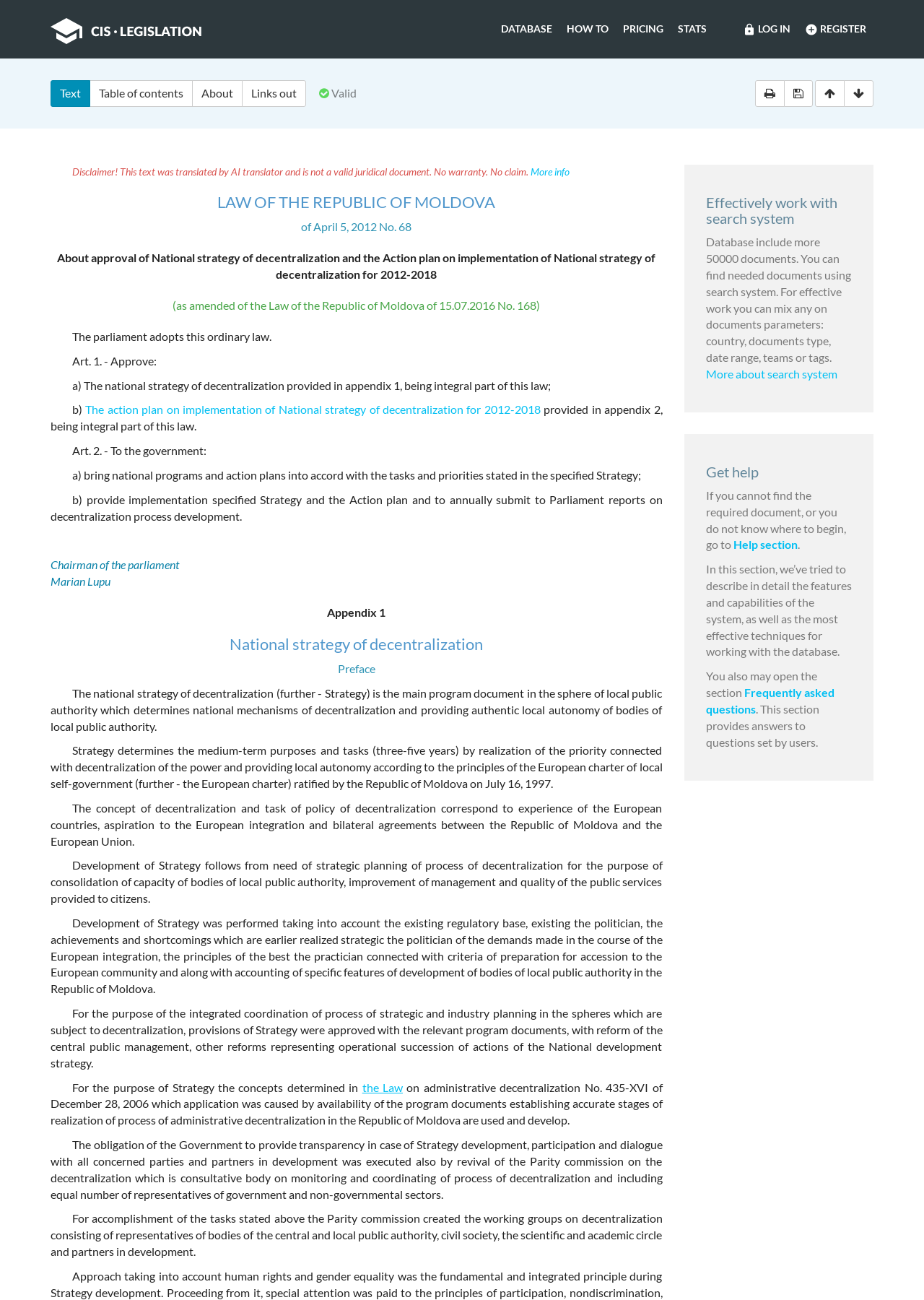Determine the bounding box coordinates for the element that should be clicked to follow this instruction: "Register". The coordinates should be given as four float numbers between 0 and 1, in the format [left, top, right, bottom].

[0.863, 0.016, 0.945, 0.029]